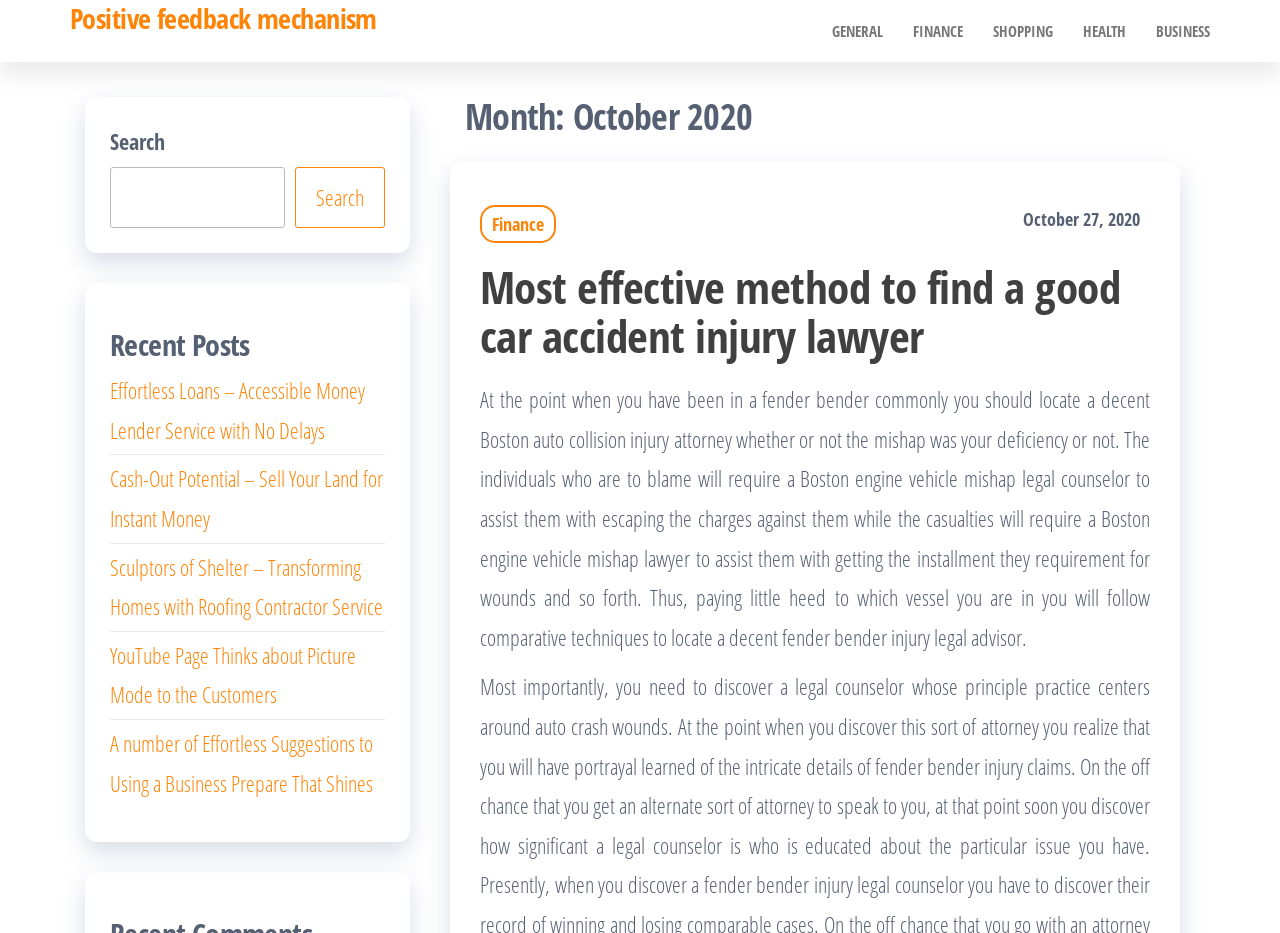Elaborate on the different components and information displayed on the webpage.

This webpage is about a blog or news website, with a focus on various topics including finance, shopping, health, and business. At the top, there are five links to different categories: GENERAL, FINANCE, SHOPPING, HEALTH, and BUSINESS. 

Below the categories, there is a header section that displays the month and year, "Month: October 2020". On the same level, there is a link to "Finance" and a static text showing the date "October 27, 2020". 

The main content of the webpage is an article titled "Most effective method to find a good car accident injury lawyer". The article discusses the importance of finding a good lawyer in case of a car accident, regardless of who is at fault. The text is quite lengthy and provides detailed information on the topic.

To the left of the article, there is a search box with a button, allowing users to search for specific content on the website. Below the search box, there is a heading "Recent Posts" followed by five links to different articles, including "Effortless Loans – Accessible Money Lender Service with No Delays", "Cash-Out Potential – Sell Your Land for Instant Money", "Sculptors of Shelter – Transforming Homes with Roofing Contractor Service", "YouTube Page Thinks about Picture Mode to the Customers", and "A number of Effortless Suggestions to Using a Business Prepare That Shines".